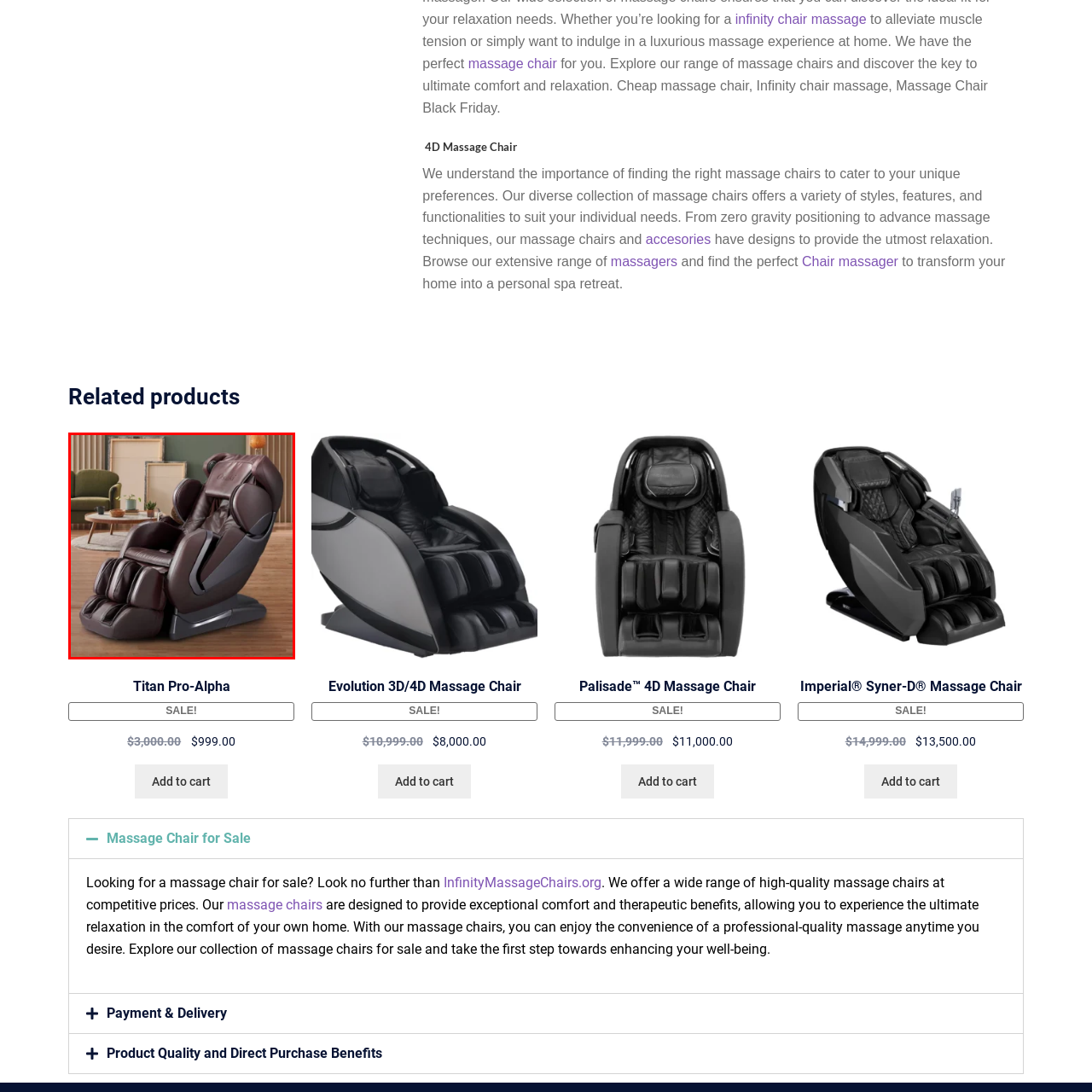Articulate a detailed narrative of what is visible inside the red-delineated region of the image.

The image showcases the Osaki Titan Pro-Alpha massage chair, elegantly designed for ultimate comfort and relaxation. This luxurious chair is featured prominently against a cozy, modern living room backdrop, which includes a green sofa and decorative items on the walls. The rich brown upholstery of the chair emphasizes its premium quality, while its sleek contours highlight advanced ergonomic design, making it an attractive addition to any home environment. Ideal for alleviating muscle tension and providing a personalized massage experience, this chair exemplifies both functionality and elegance as it transforms your space into a personal spa retreat.